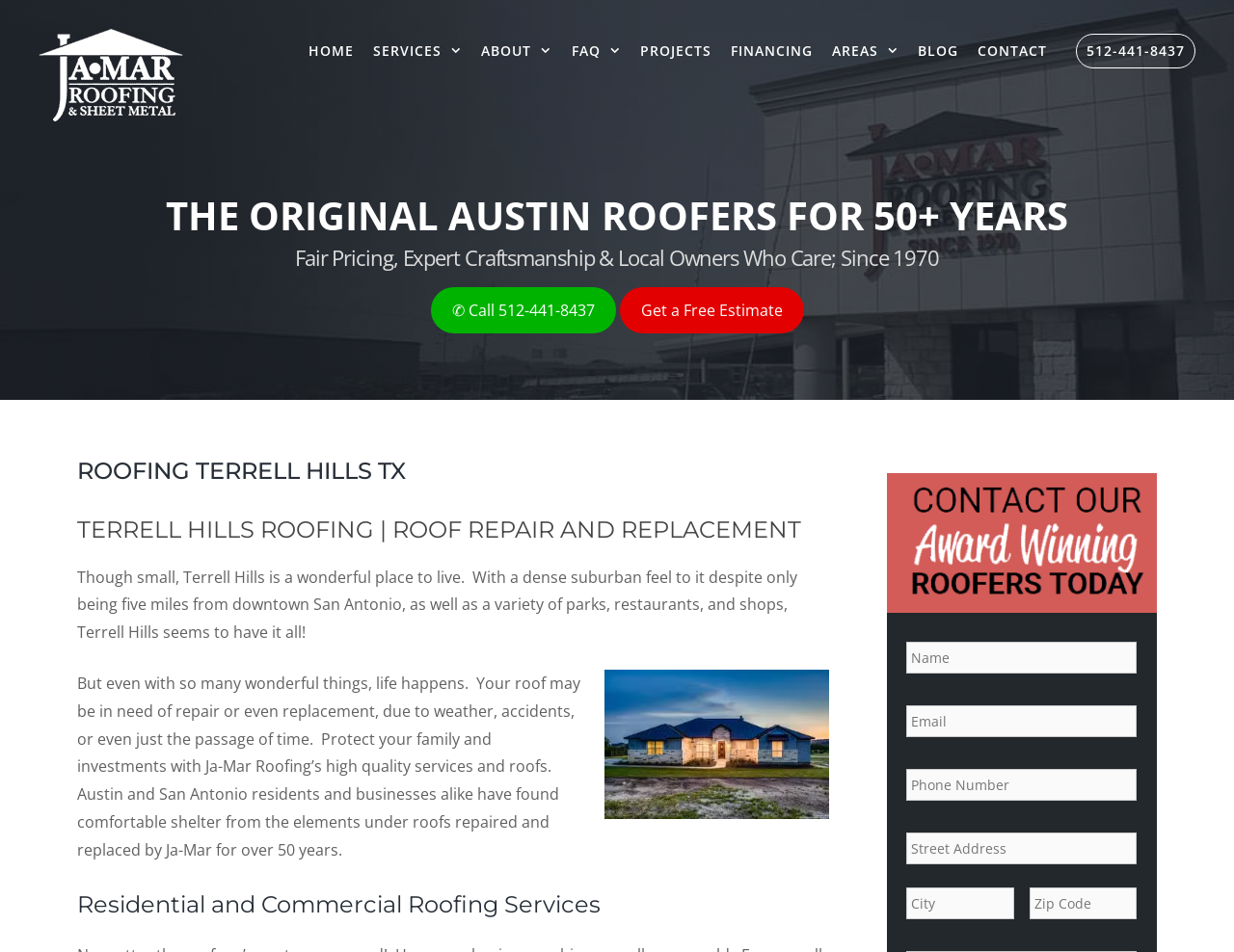Find the bounding box coordinates of the clickable element required to execute the following instruction: "Search for something". Provide the coordinates as four float numbers between 0 and 1, i.e., [left, top, right, bottom].

None